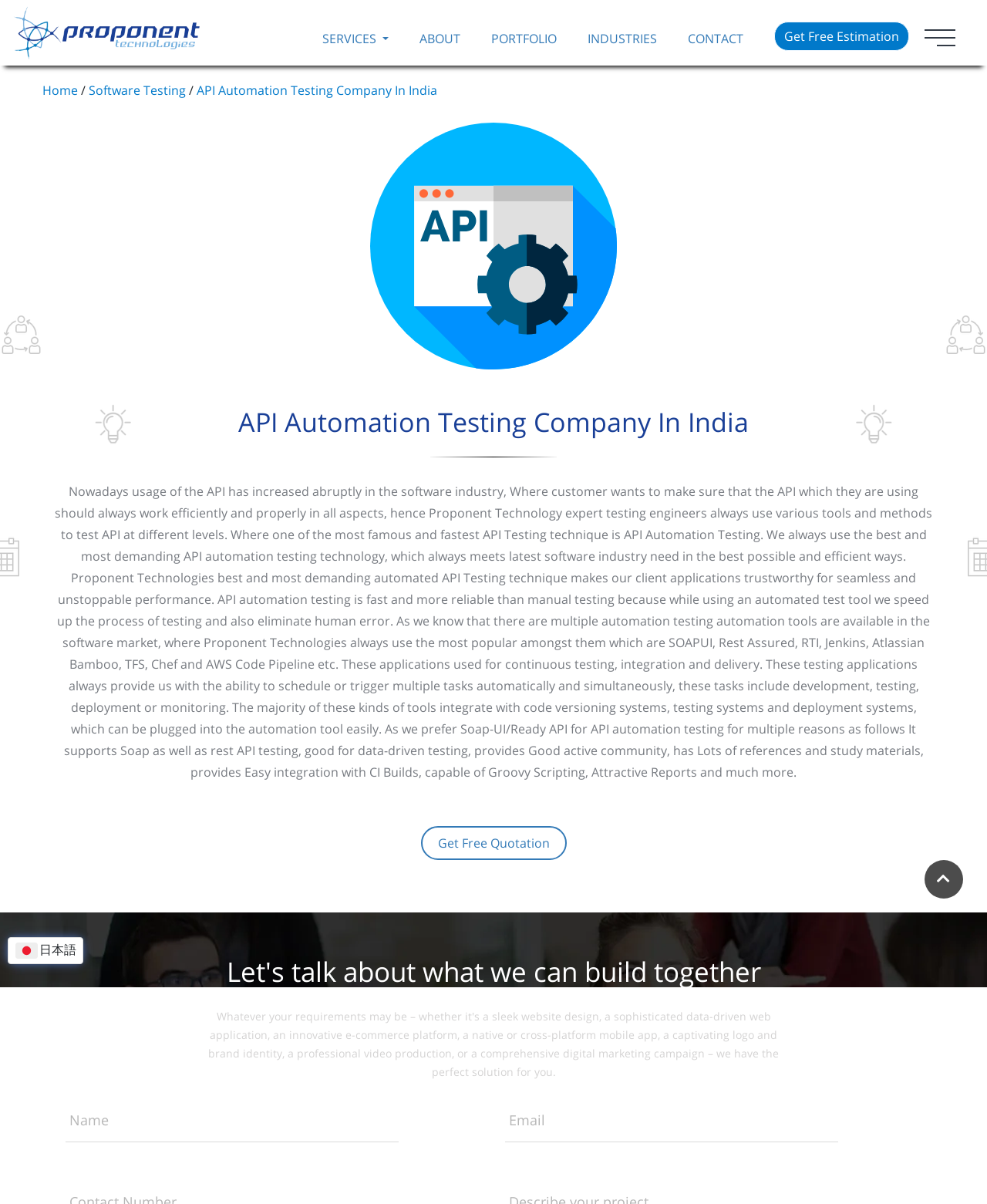Identify the bounding box coordinates of the clickable region necessary to fulfill the following instruction: "Enter your name in the input field". The bounding box coordinates should be four float numbers between 0 and 1, i.e., [left, top, right, bottom].

[0.066, 0.916, 0.404, 0.949]